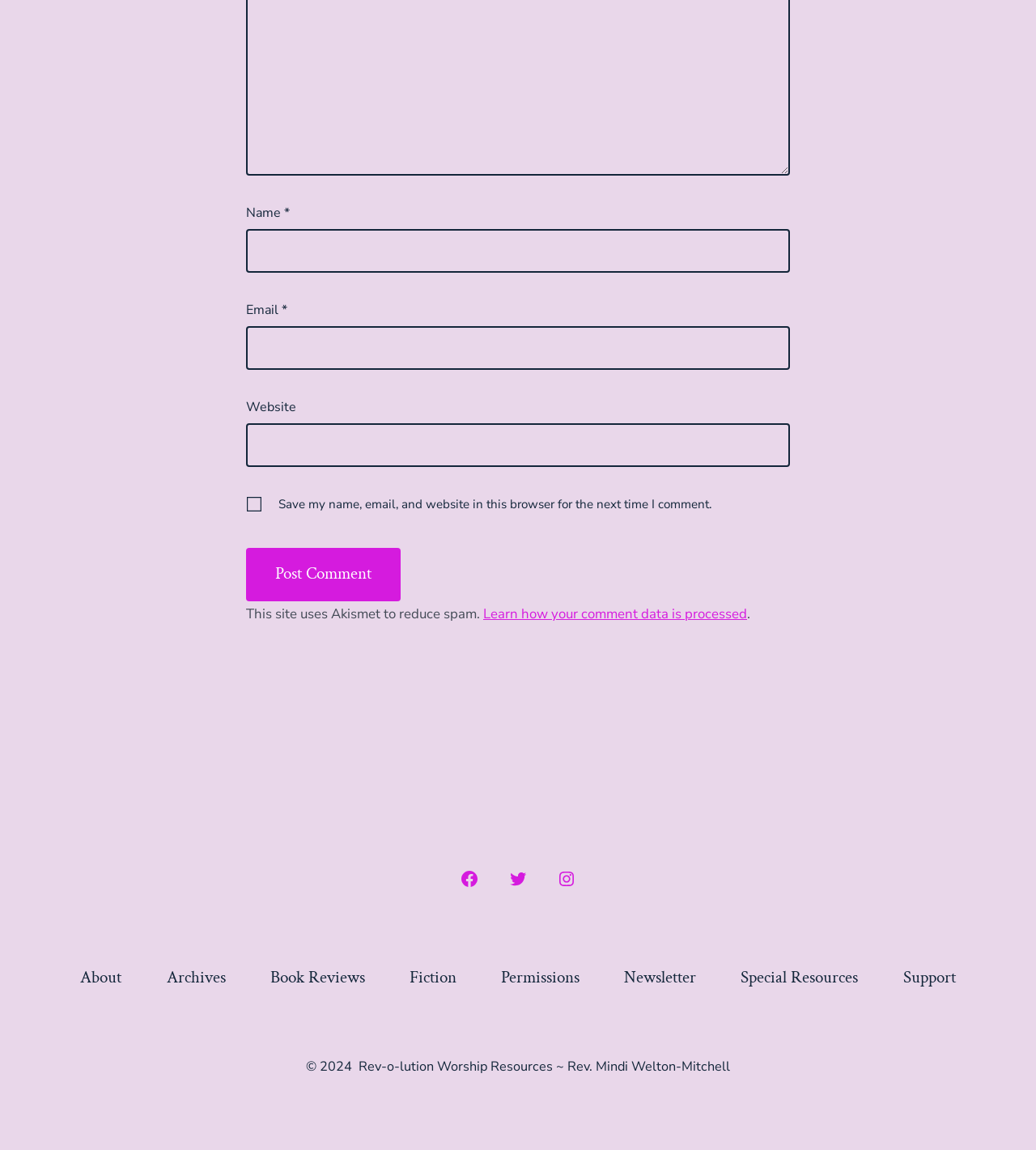Determine the bounding box coordinates of the region to click in order to accomplish the following instruction: "click on 'Authority Marketing'". Provide the coordinates as four float numbers between 0 and 1, specifically [left, top, right, bottom].

None